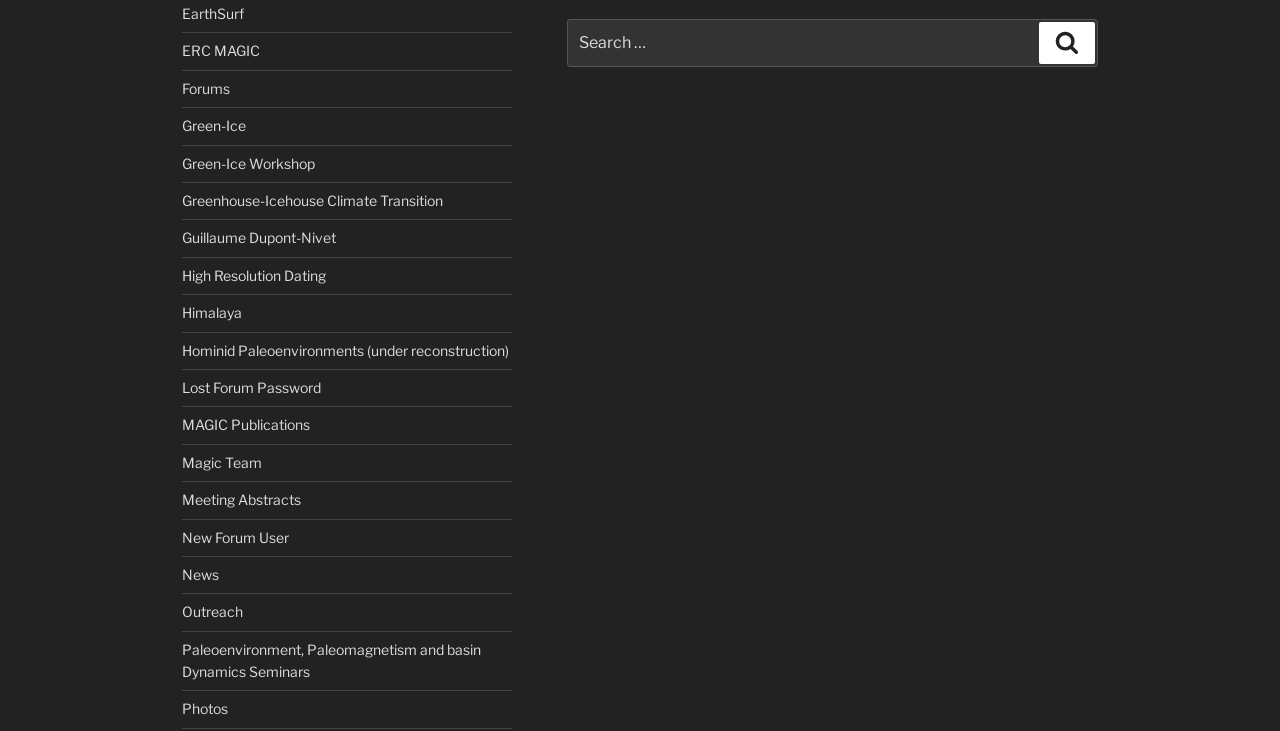Determine the bounding box of the UI component based on this description: "Hominid Paleoenvironments (under reconstruction)". The bounding box coordinates should be four float values between 0 and 1, i.e., [left, top, right, bottom].

[0.142, 0.467, 0.398, 0.49]